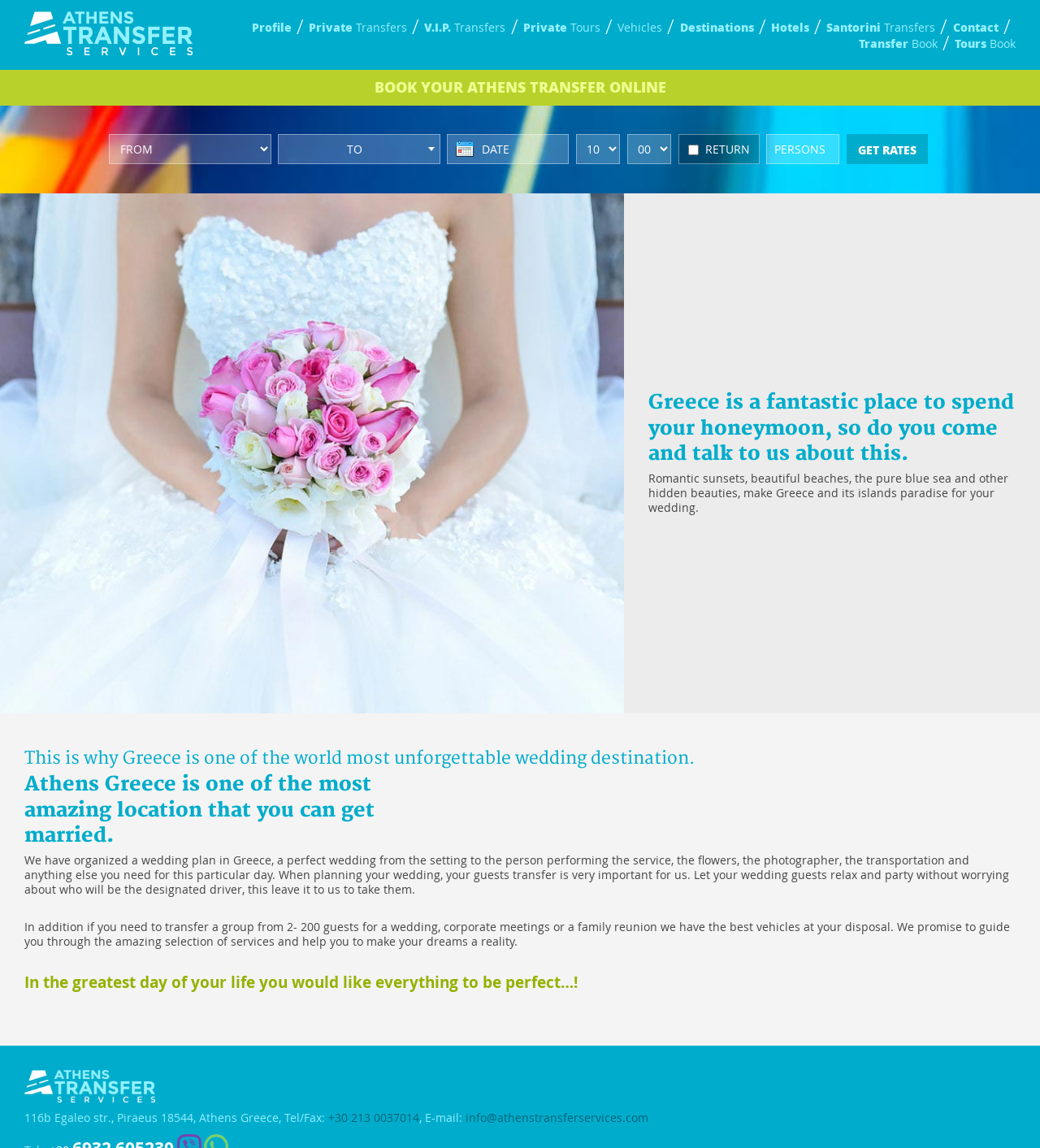Please give a succinct answer to the question in one word or phrase:
What type of vehicles are available for transfer services?

Shuttle, minibus, van, taxi, minivan, limousine